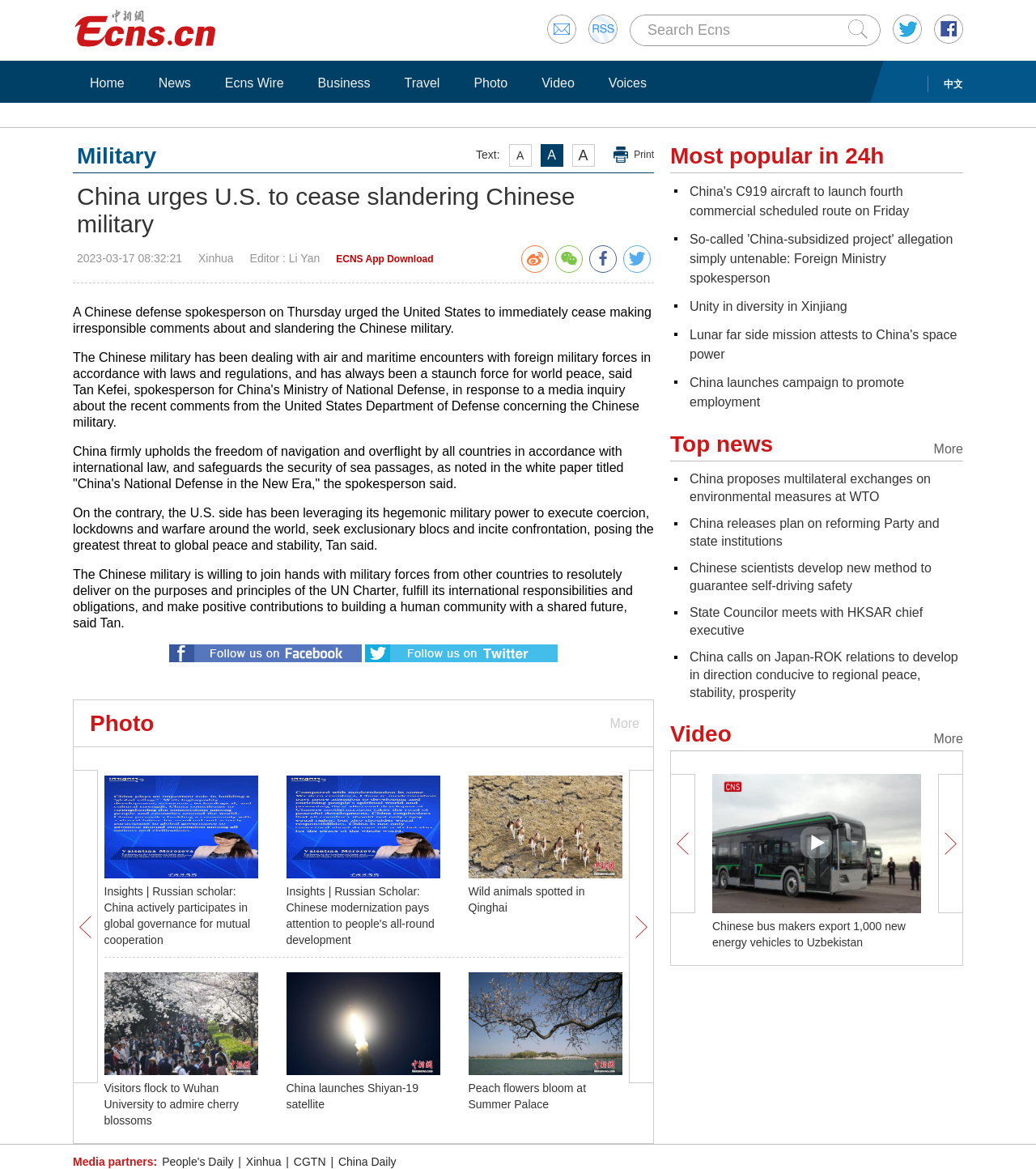What is the topic of the news article?
Look at the screenshot and give a one-word or phrase answer.

China urges U.S. to cease slandering Chinese military